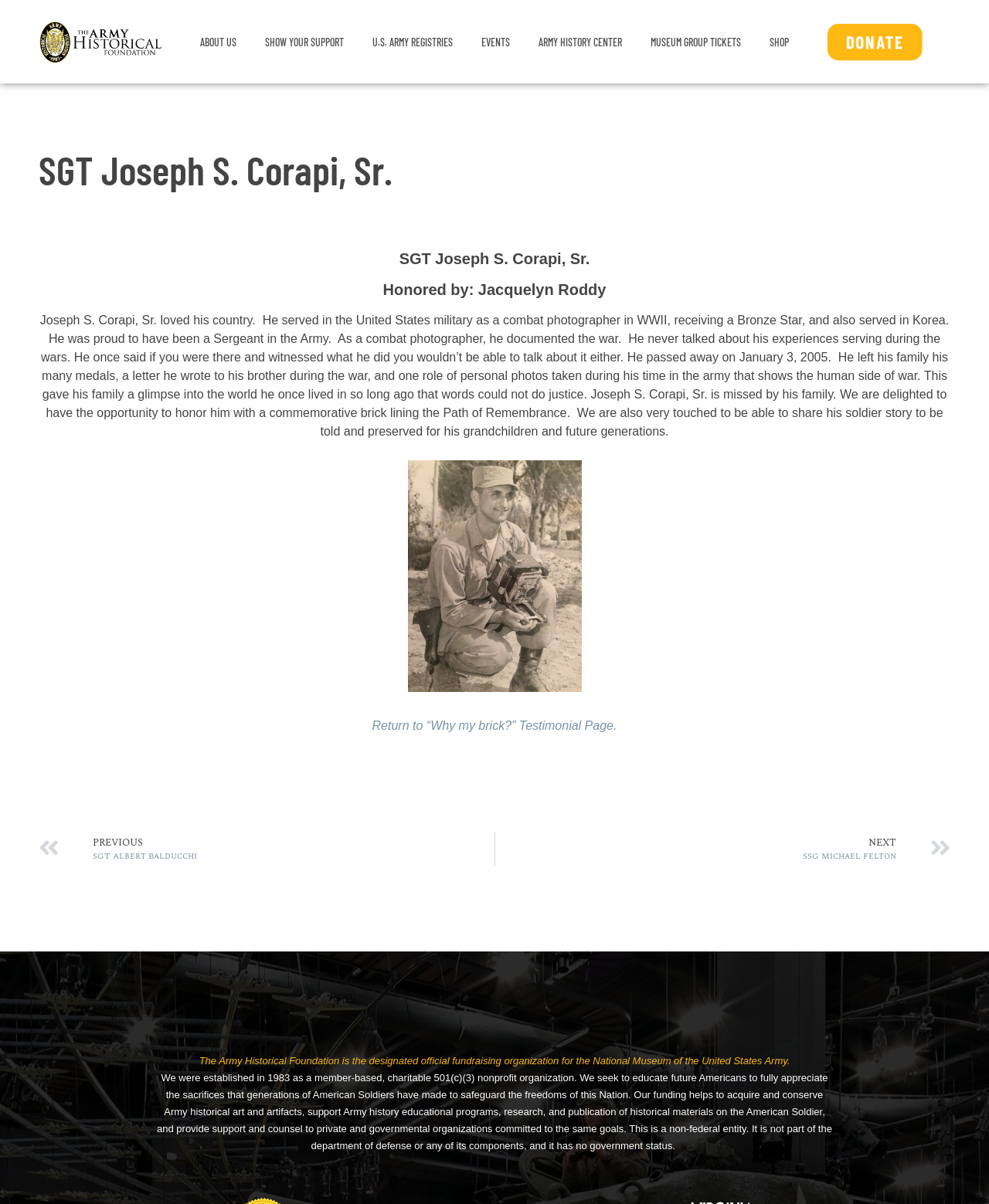Give a succinct answer to this question in a single word or phrase: 
What is the relationship between Jacquelyn Roddy and Joseph S. Corapi, Sr.?

Honored by